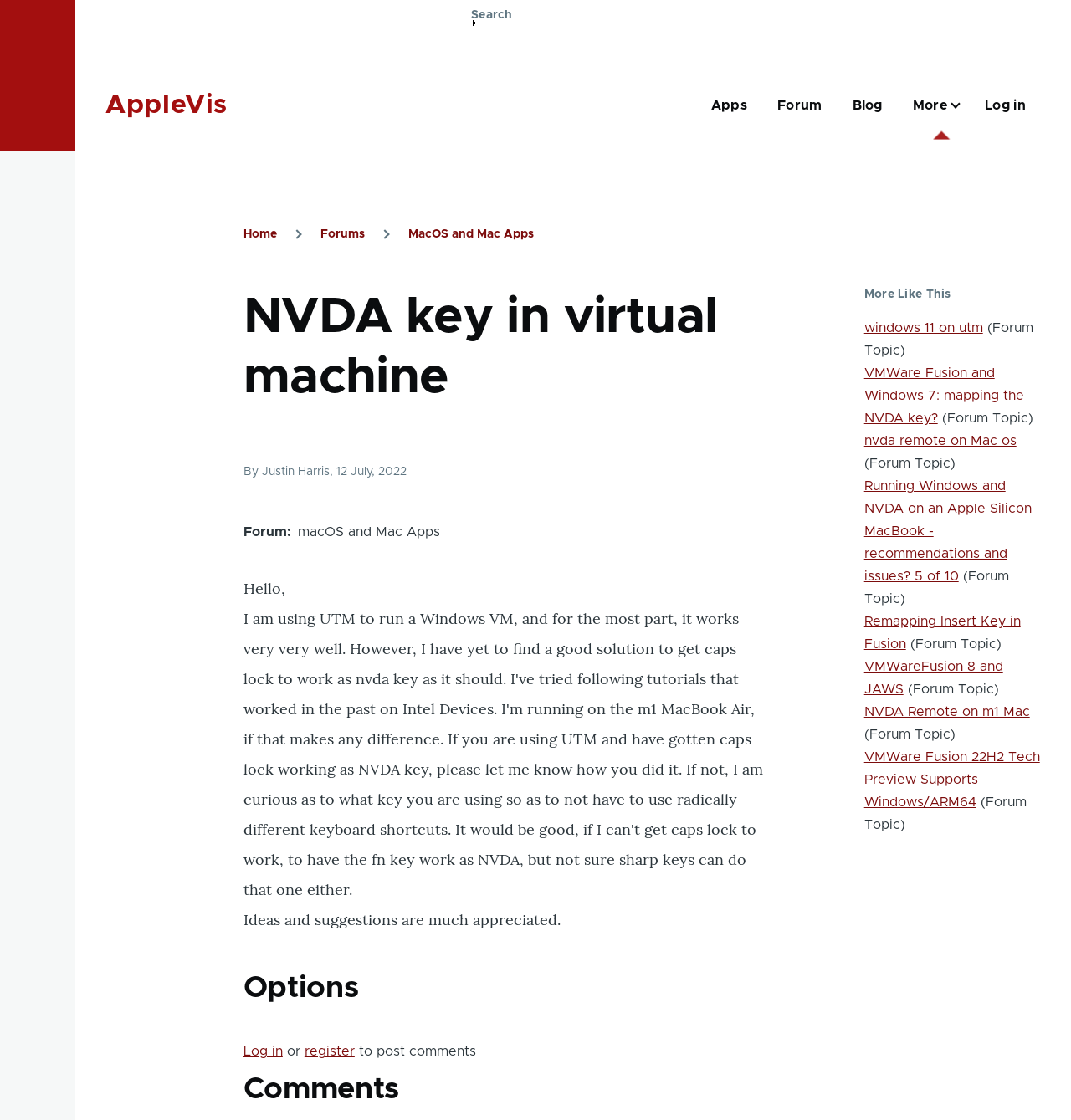What is the name of the website?
Using the details shown in the screenshot, provide a comprehensive answer to the question.

The name of the website can be found in the banner element, which contains the link 'AppleVis'.